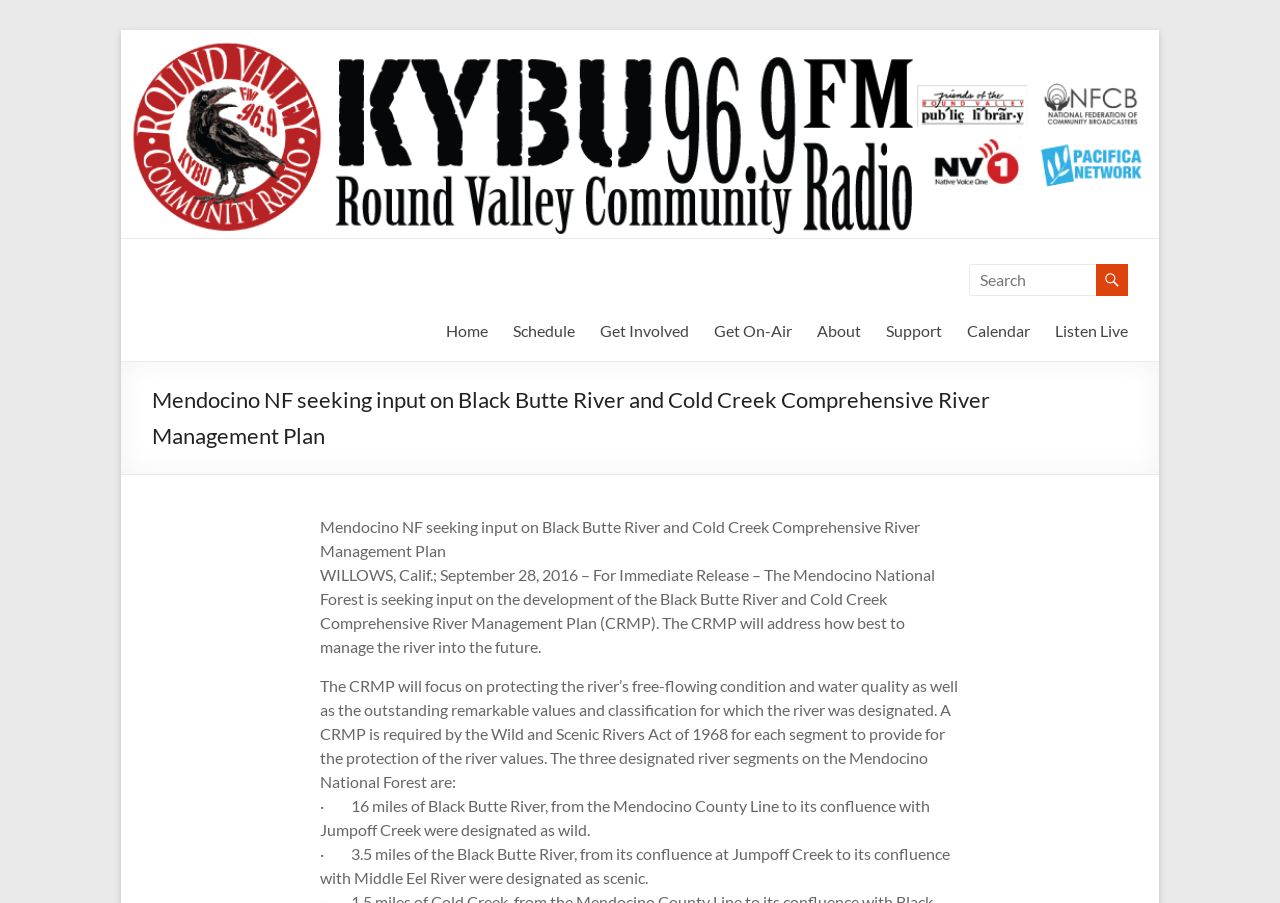What is the name of the county mentioned in the article?
Please provide a comprehensive answer based on the details in the screenshot.

The name of the county can be found in the article content, where it mentions 'from the Mendocino County Line to its confluence with Jumpoff Creek'.